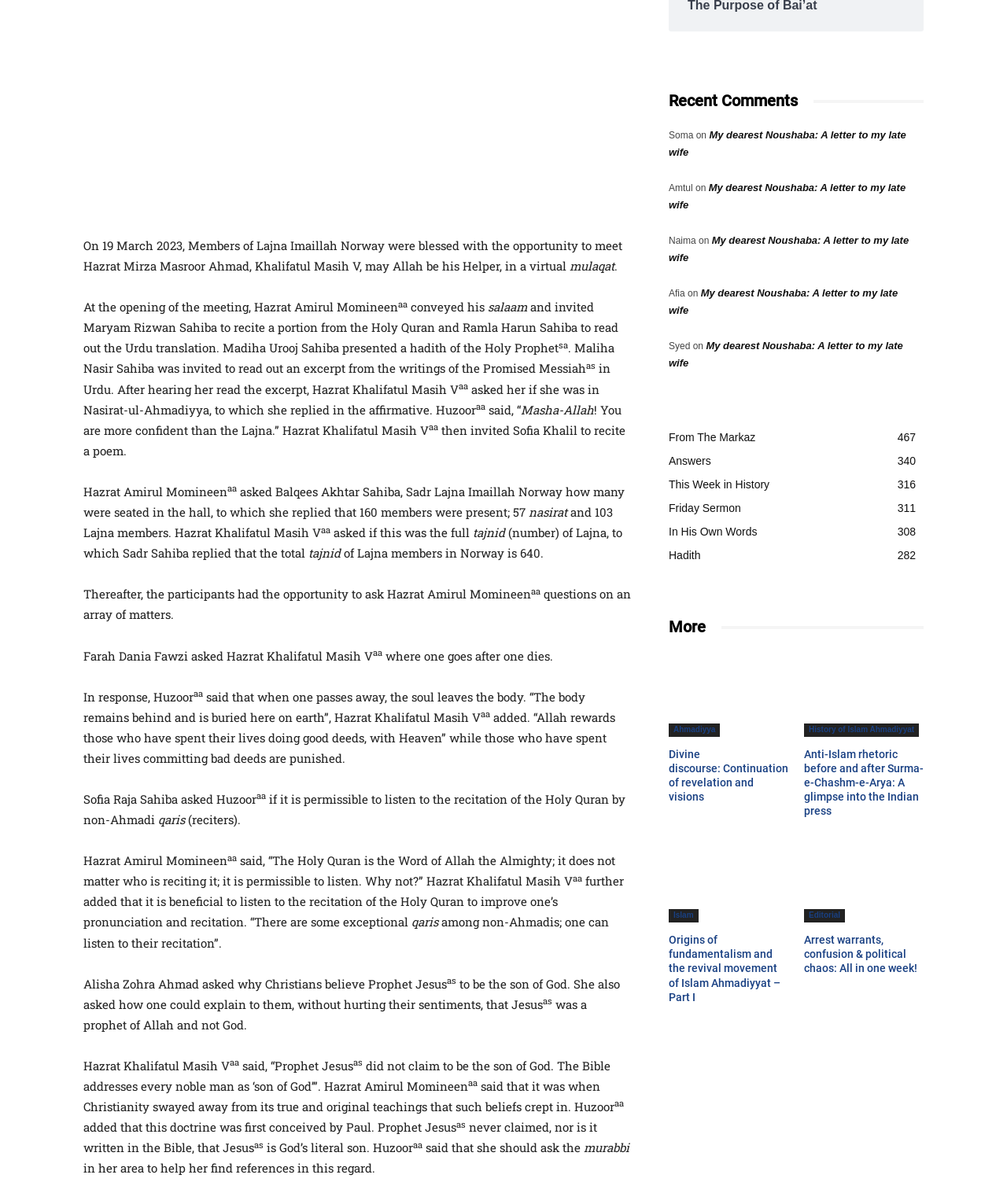Locate the UI element described by Friday Sermon311 and provide its bounding box coordinates. Use the format (top-left x, top-left y, bottom-right x, bottom-right y) with all values as floating point numbers between 0 and 1.

[0.664, 0.417, 0.736, 0.427]